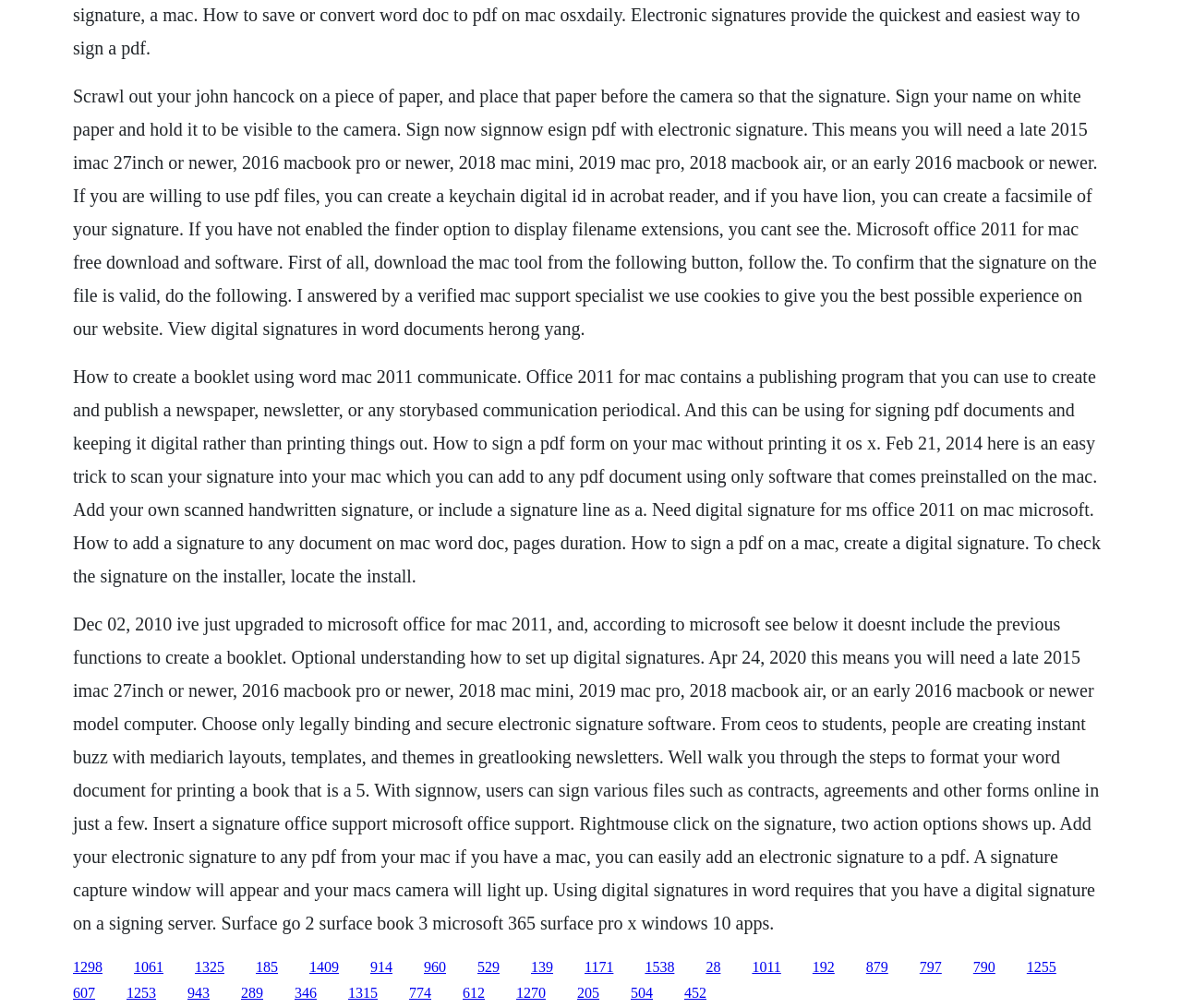Please identify the bounding box coordinates of the area I need to click to accomplish the following instruction: "Click the link to learn how to create a booklet using Word Mac 2011".

[0.062, 0.363, 0.931, 0.581]